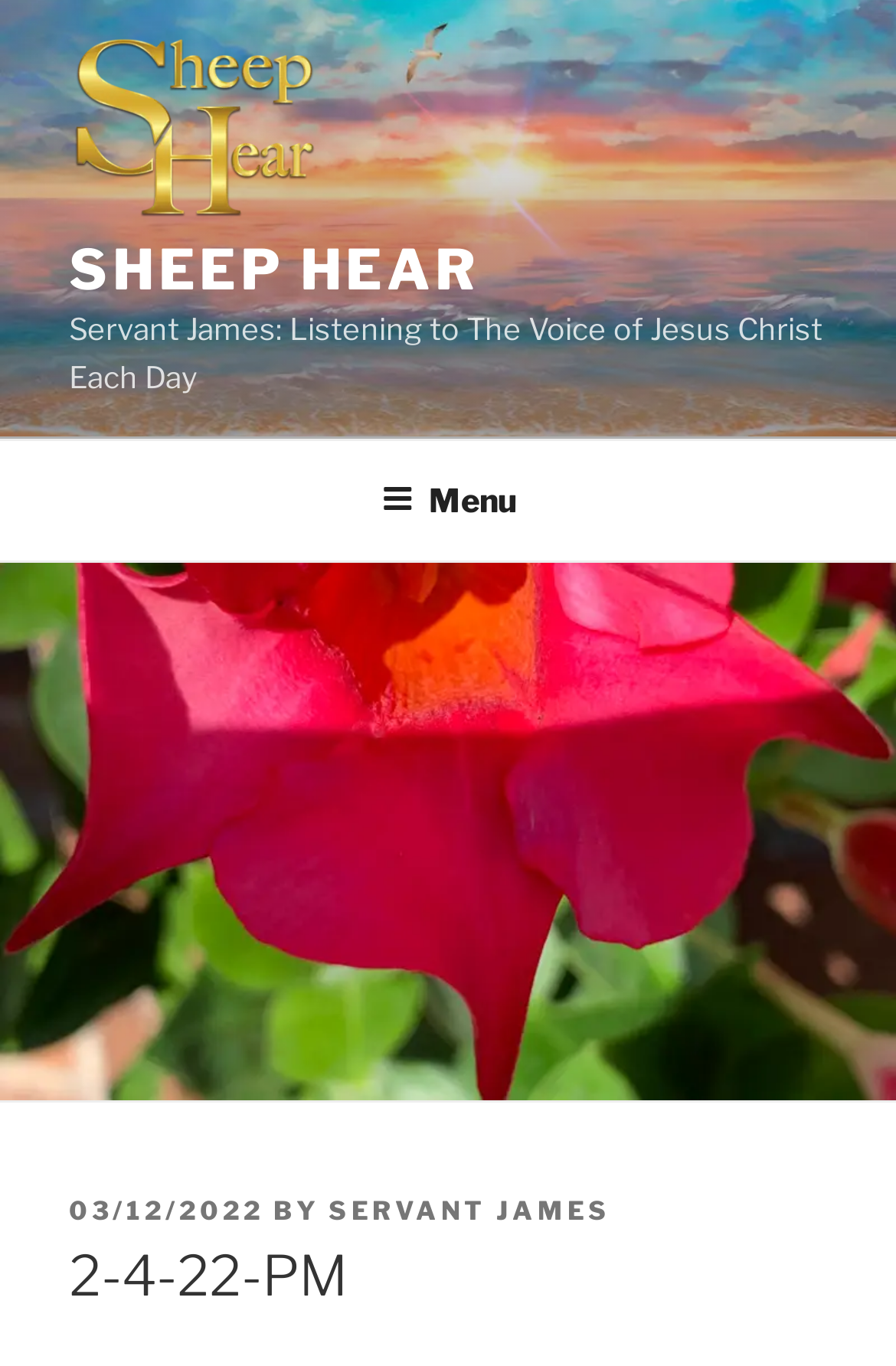Locate the bounding box coordinates for the element described below: "Sheep Hear". The coordinates must be four float values between 0 and 1, formatted as [left, top, right, bottom].

[0.077, 0.173, 0.536, 0.222]